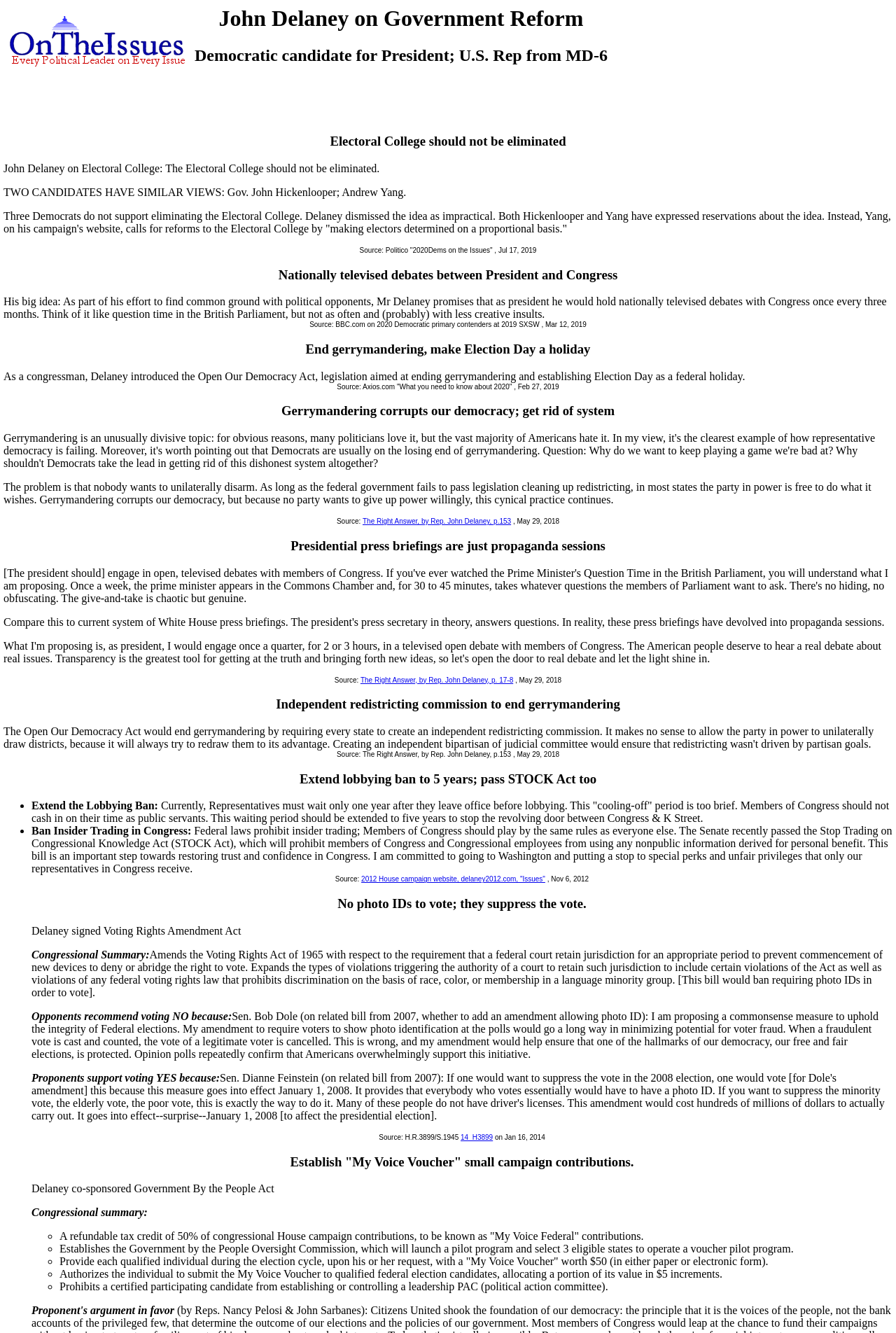Determine the bounding box for the UI element as described: "14_H3899". The coordinates should be represented as four float numbers between 0 and 1, formatted as [left, top, right, bottom].

[0.514, 0.85, 0.55, 0.856]